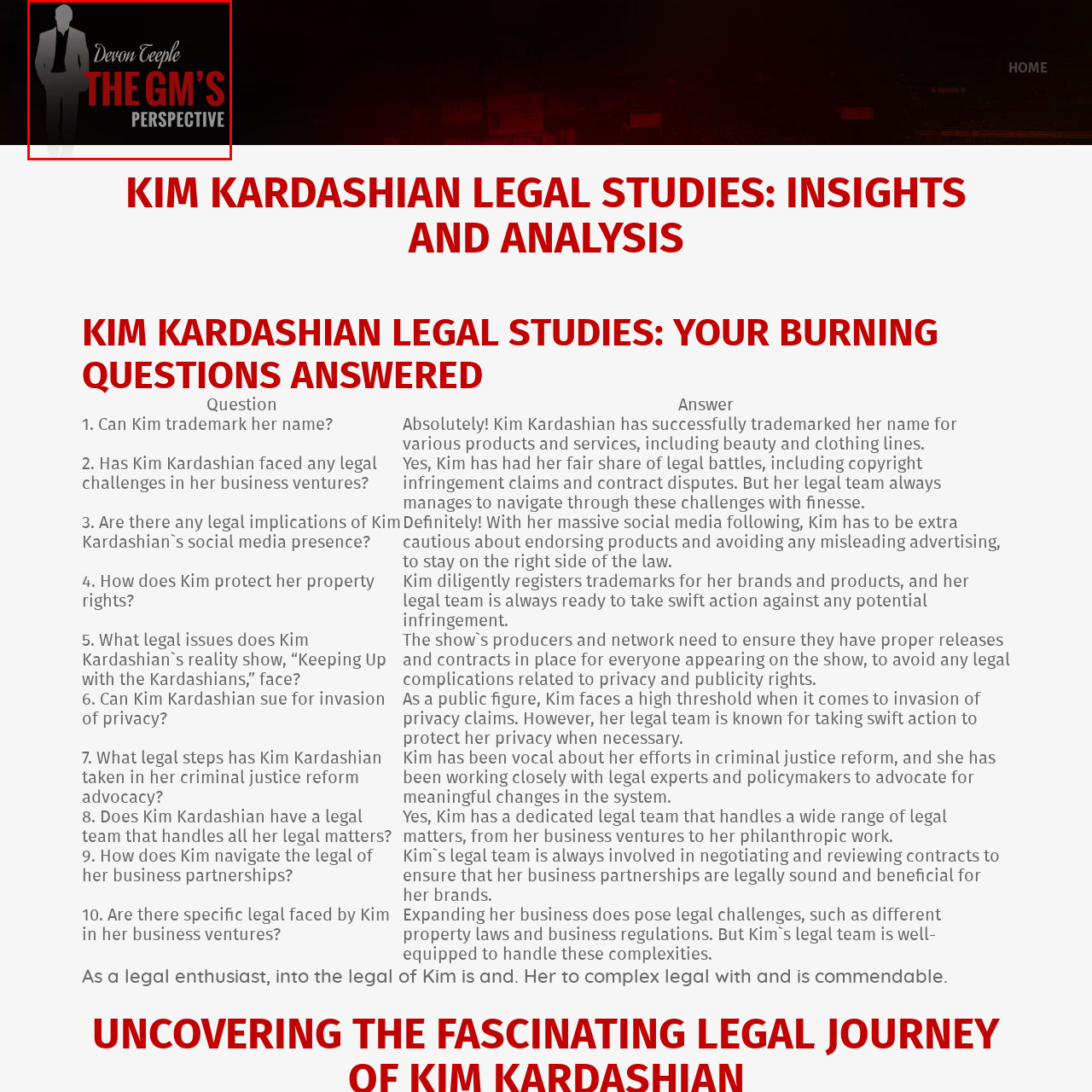What is the subject matter of the image?
Observe the image inside the red bounding box carefully and answer the question in detail.

The subject matter of the image is likely related to leadership or management because of the title 'THE GM'S PERSPECTIVE' and the name 'Devon Teeple'. The use of 'GM' suggests a high-level position, and the word 'perspective' implies that the content will be insightful and informative. The overall design of the image also suggests a serious and engaging subject matter.